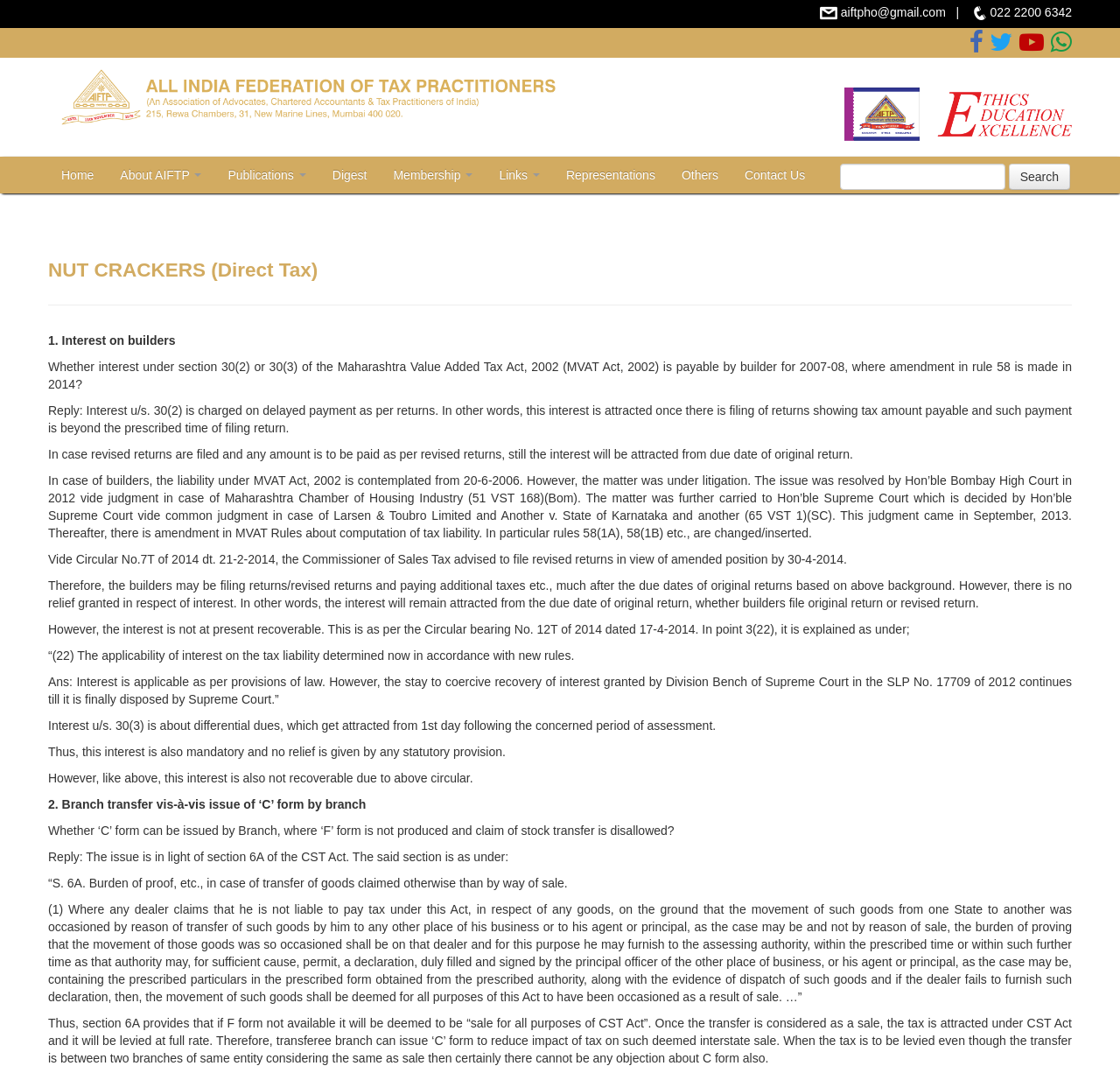Provide the bounding box coordinates of the section that needs to be clicked to accomplish the following instruction: "Go to About AIFTP."

[0.096, 0.148, 0.192, 0.181]